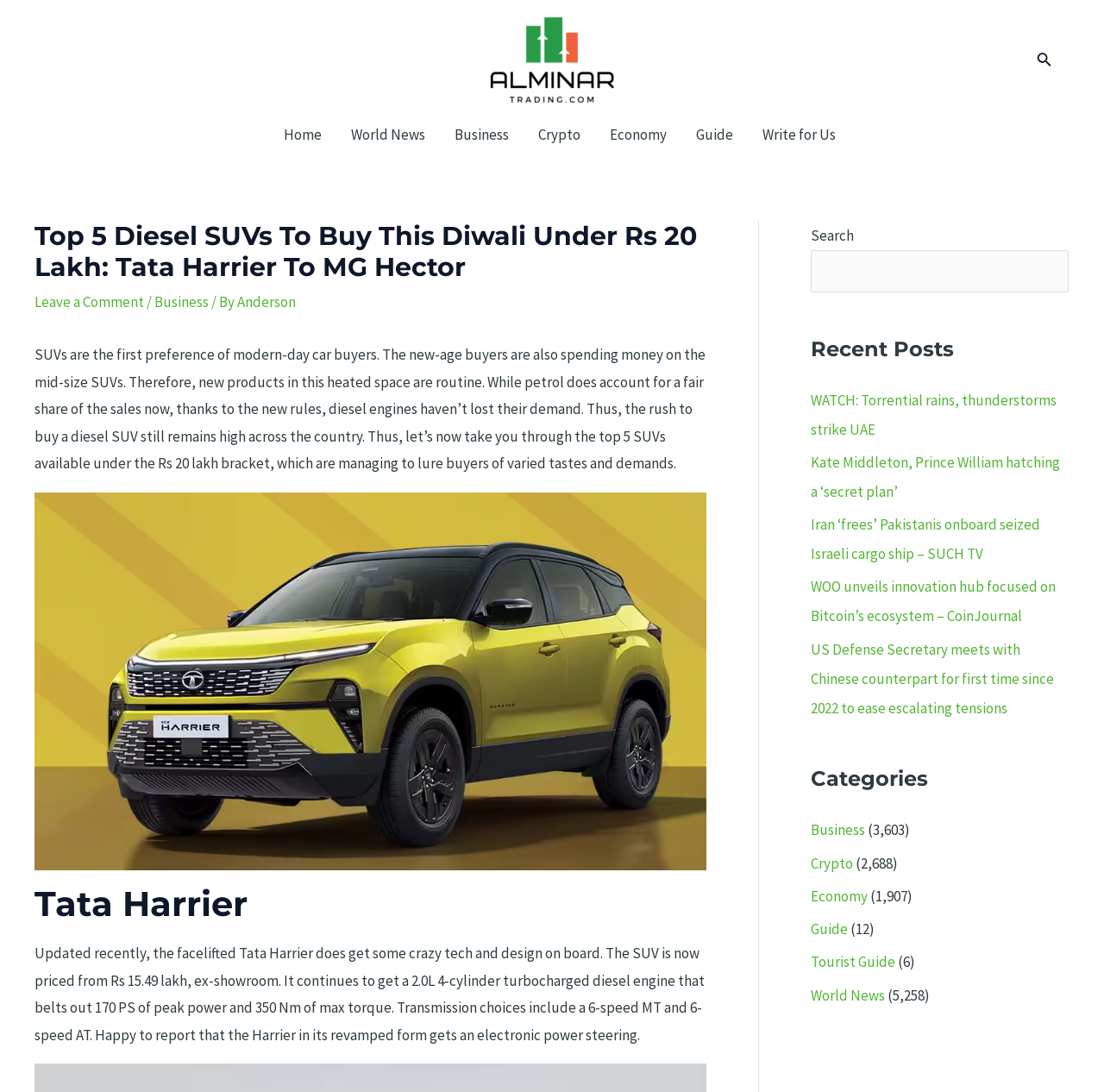Find the bounding box coordinates for the UI element that matches this description: "Business".

[0.734, 0.751, 0.784, 0.769]